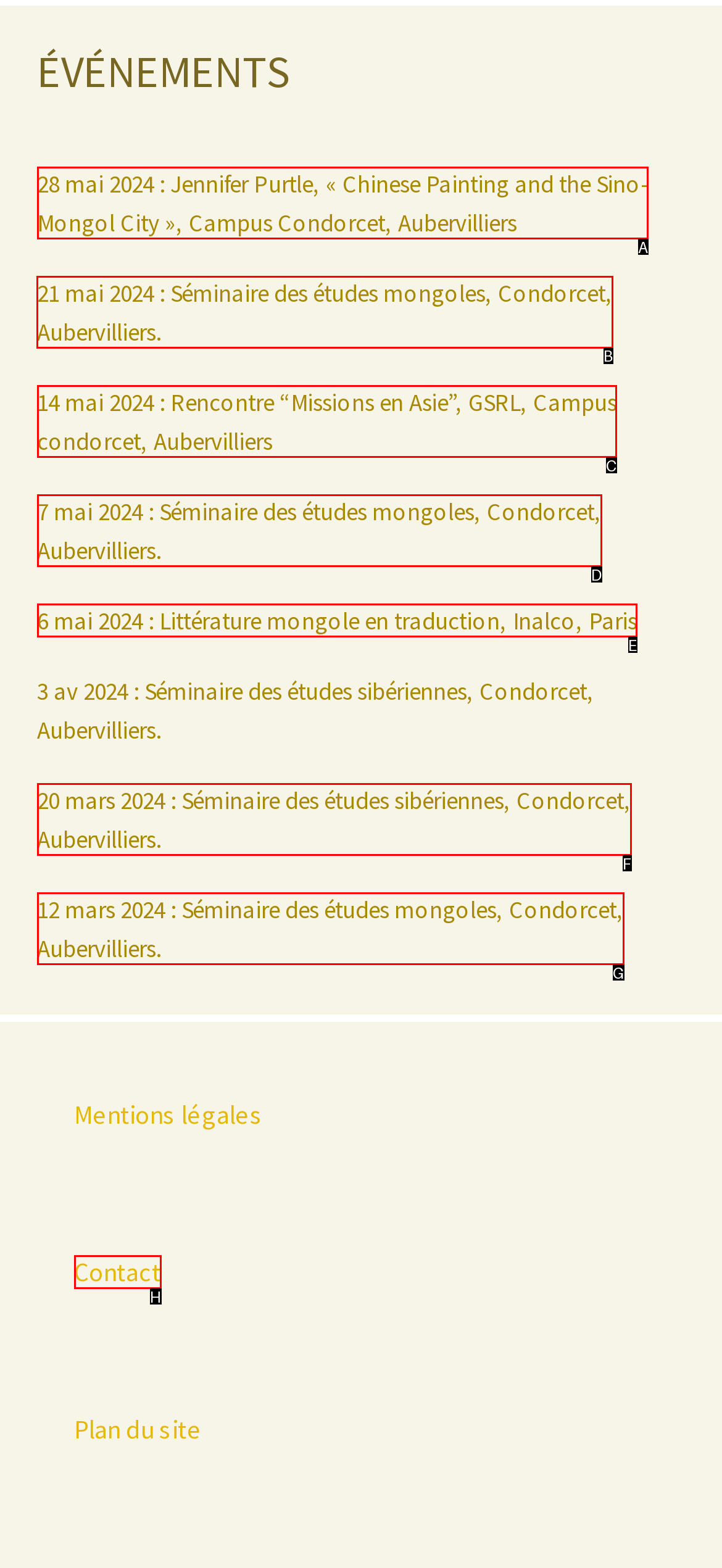Select the letter of the UI element that matches this task: Like a post
Provide the answer as the letter of the correct choice.

None